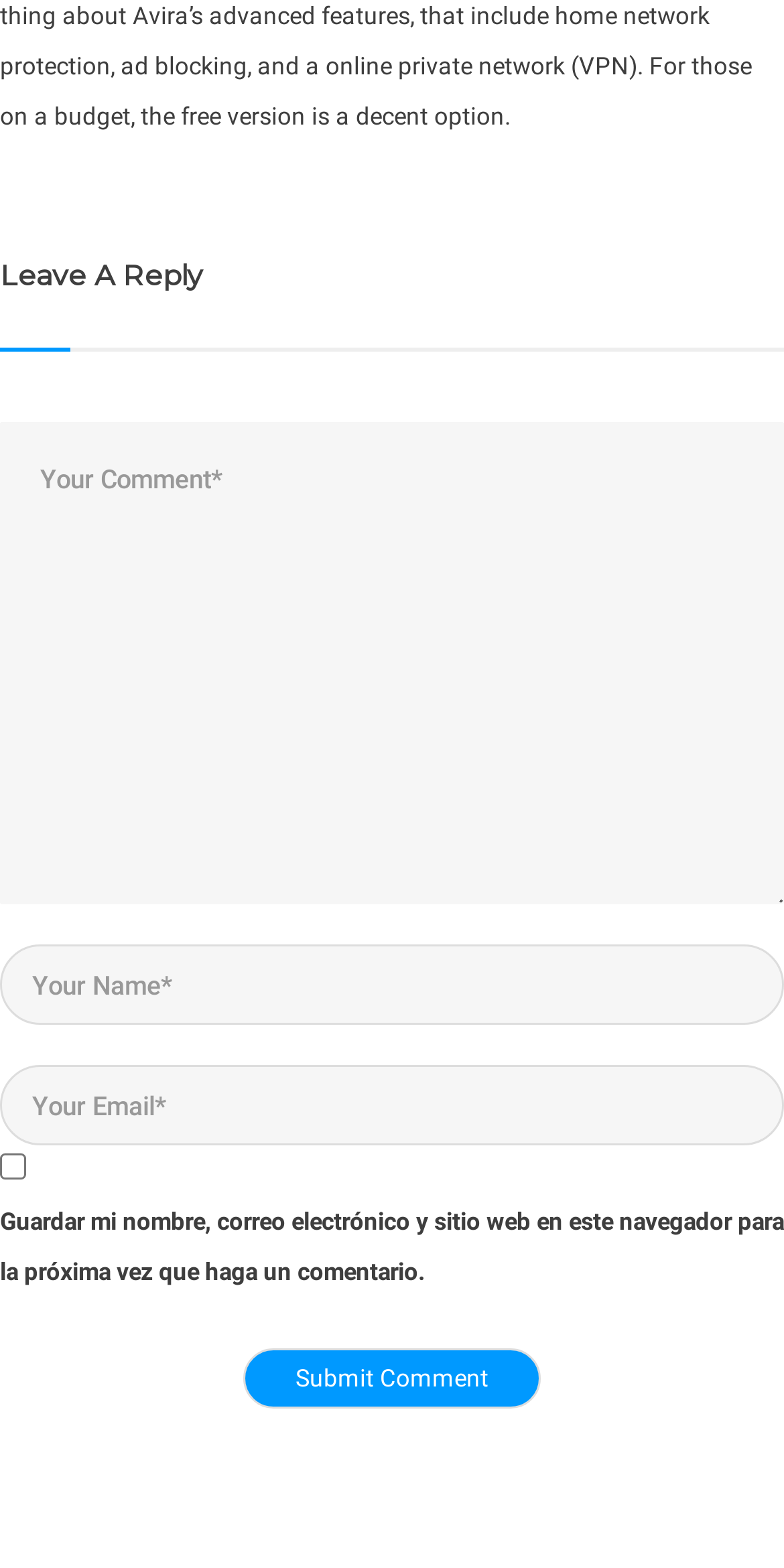Identify the bounding box for the described UI element. Provide the coordinates in (top-left x, top-left y, bottom-right x, bottom-right y) format with values ranging from 0 to 1: name="submit" value="Submit Comment"

[0.31, 0.86, 0.69, 0.898]